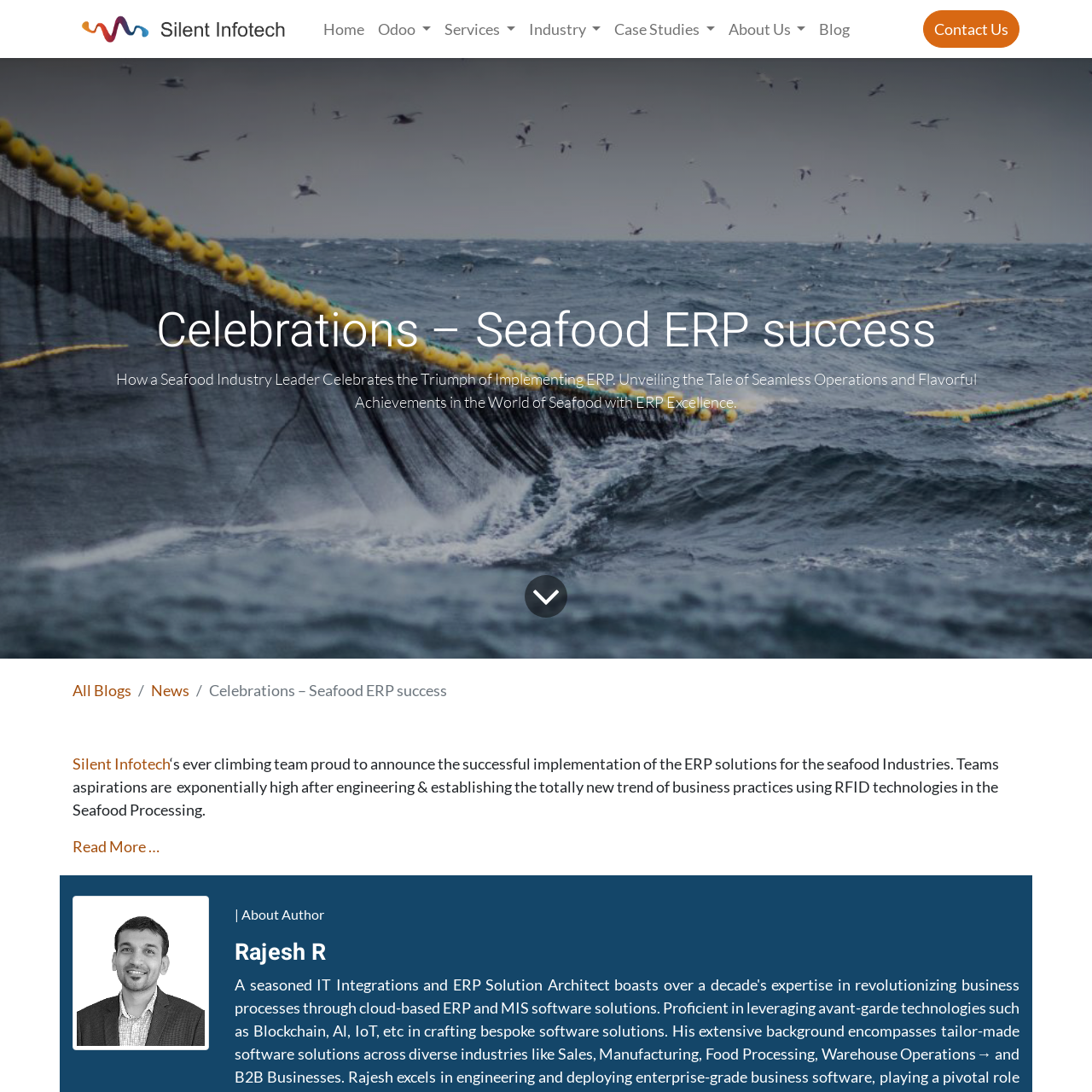Predict the bounding box for the UI component with the following description: "Industry".

[0.478, 0.01, 0.556, 0.043]